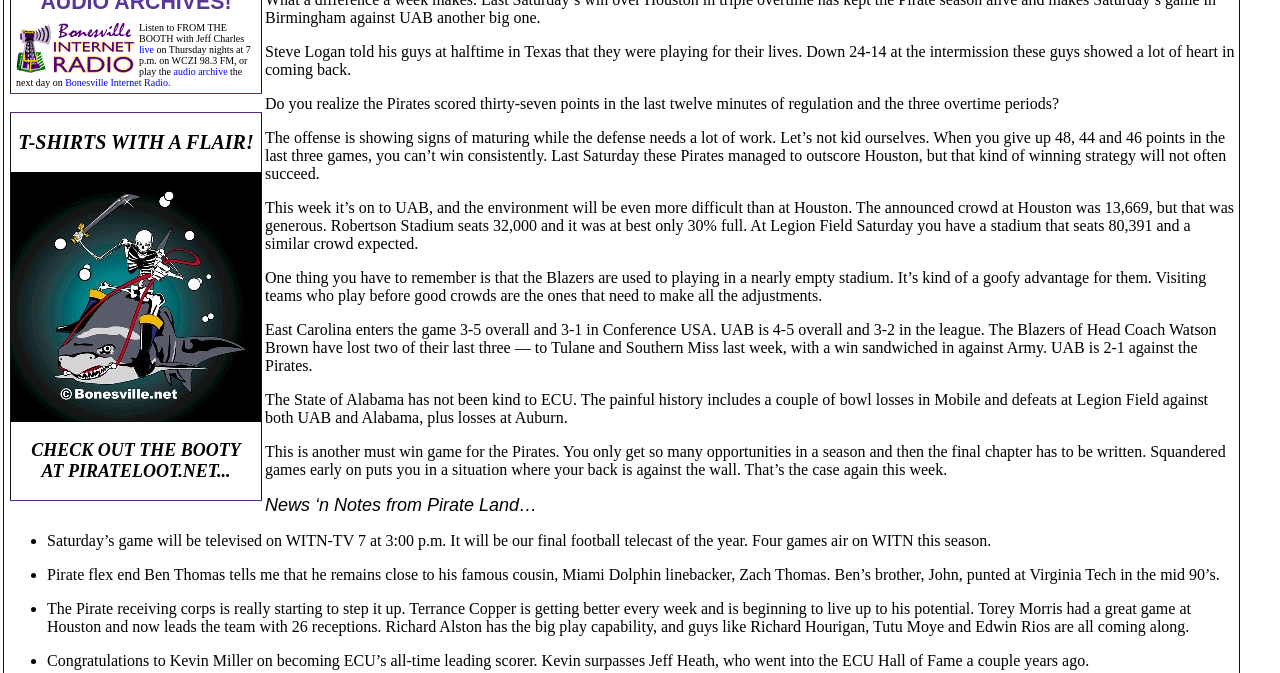Using the provided element description: "aria-label="LinkedIn - White Circle"", identify the bounding box coordinates. The coordinates should be four floats between 0 and 1 in the order [left, top, right, bottom].

None